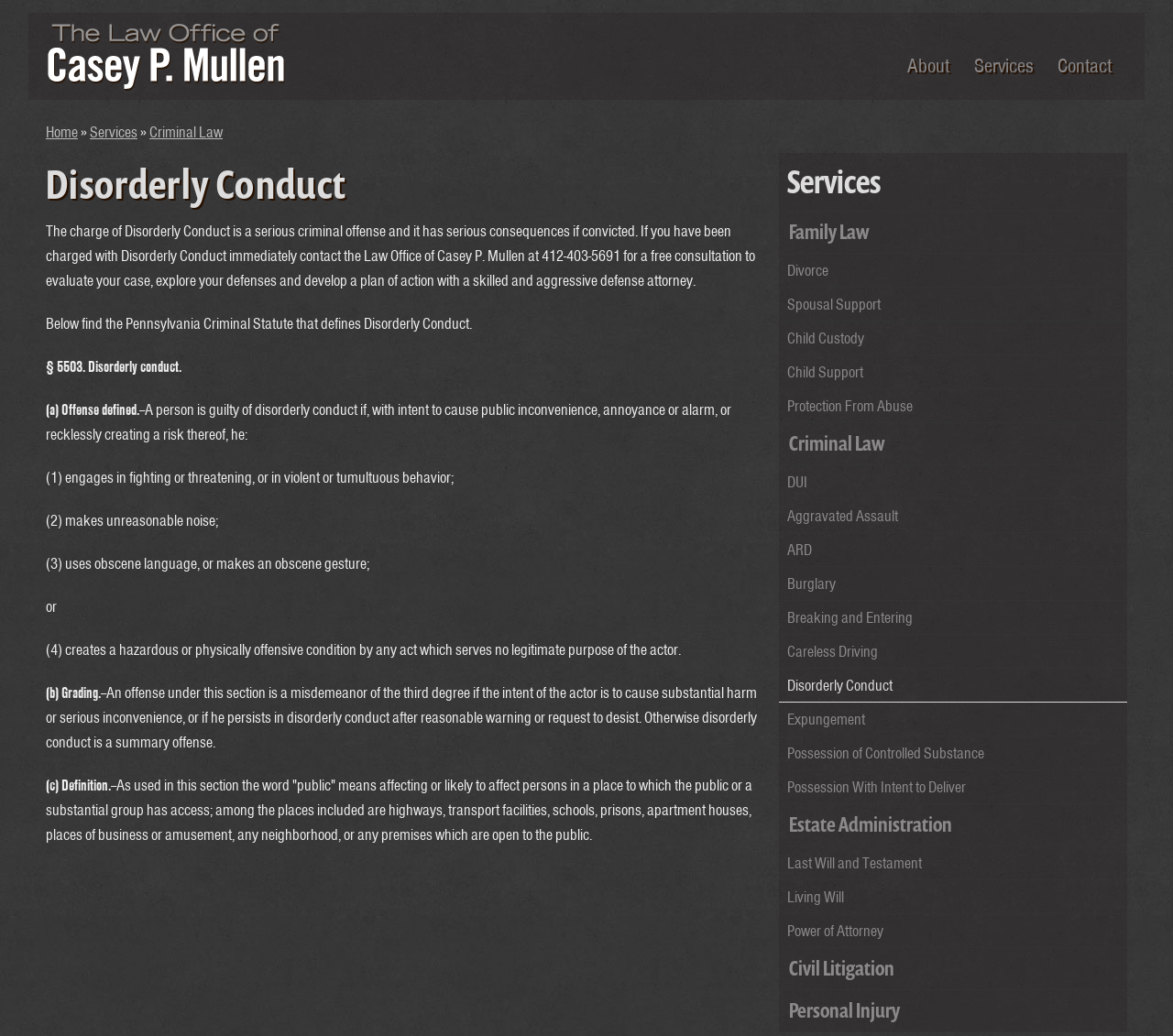Identify the bounding box coordinates of the HTML element based on this description: "Careless Driving".

[0.664, 0.613, 0.961, 0.645]